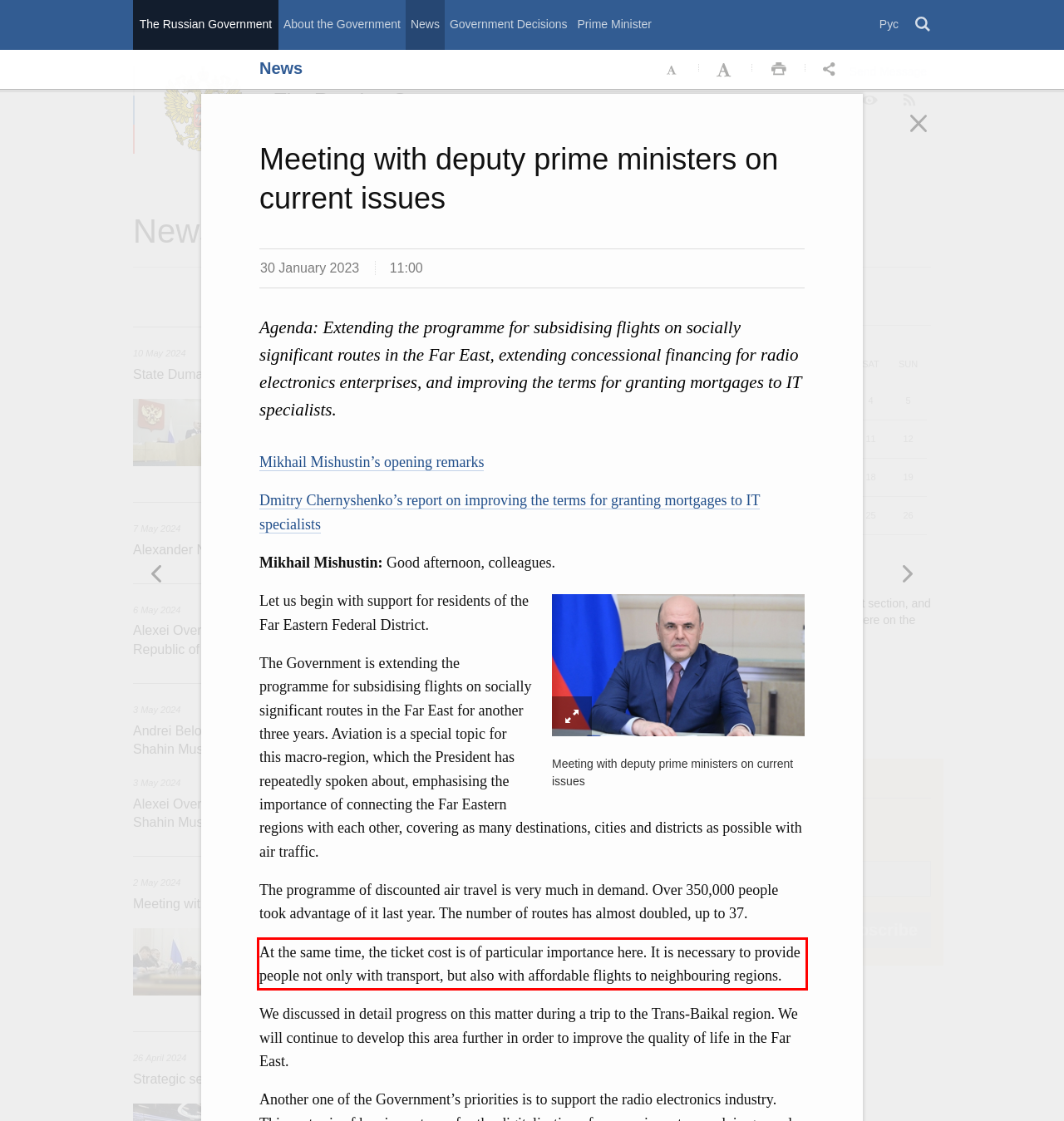You have a screenshot with a red rectangle around a UI element. Recognize and extract the text within this red bounding box using OCR.

At the same time, the ticket cost is of particular importance here. It is necessary to provide people not only with transport, but also with affordable flights to neighbouring regions.